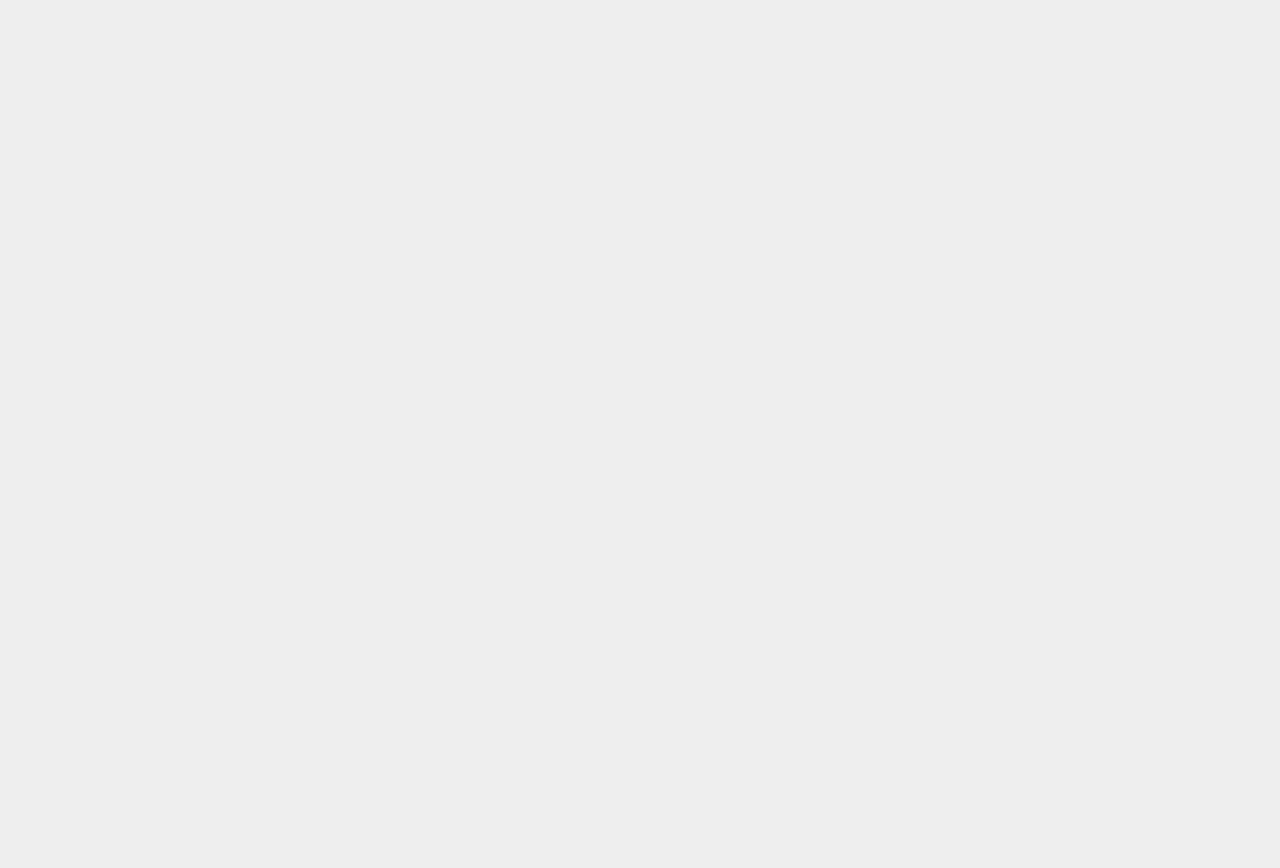Identify the bounding box of the HTML element described here: "Email". Provide the coordinates as four float numbers between 0 and 1: [left, top, right, bottom].

None